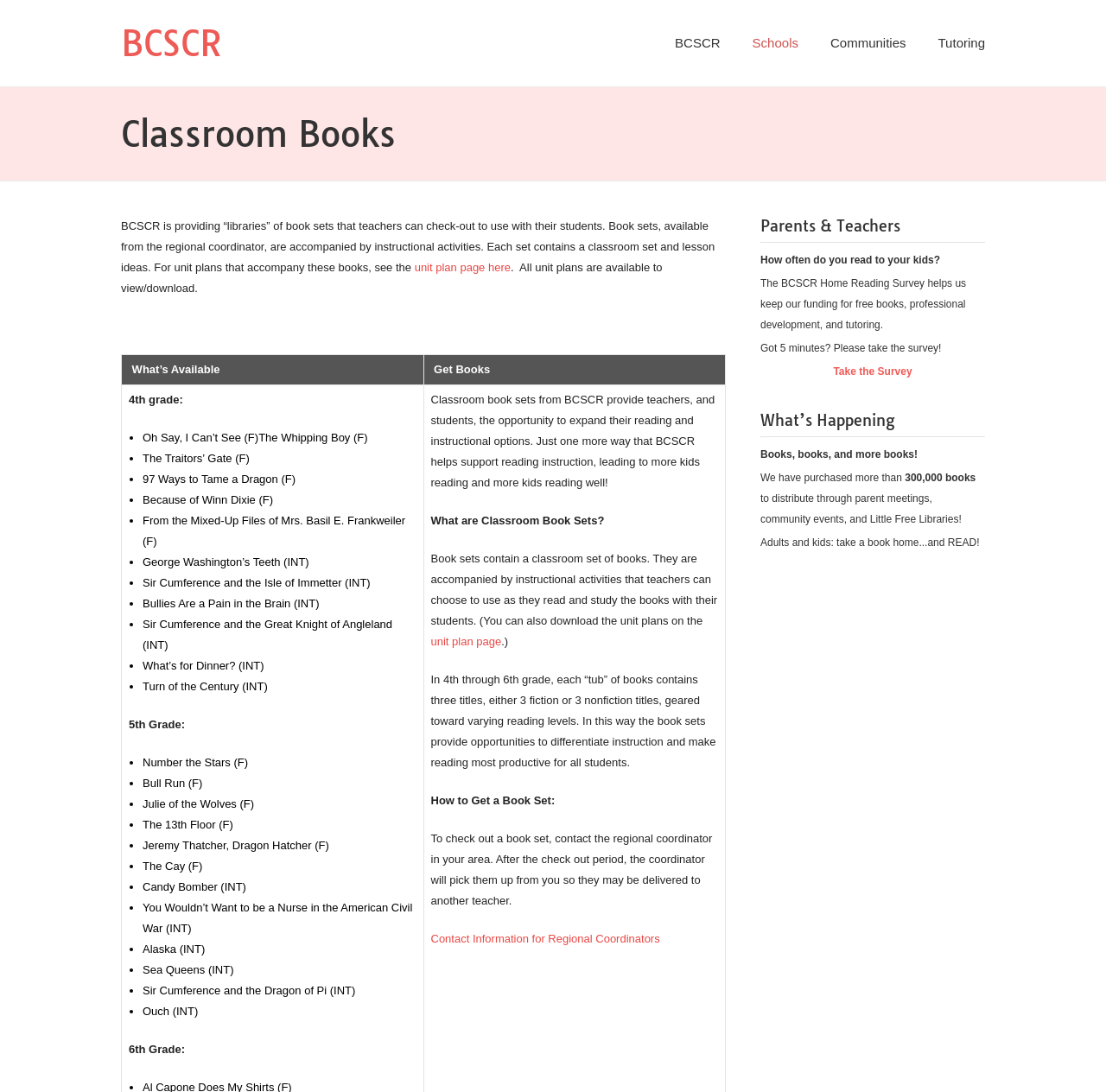Find the bounding box coordinates for the UI element whose description is: "unit plan page here". The coordinates should be four float numbers between 0 and 1, in the format [left, top, right, bottom].

[0.375, 0.239, 0.462, 0.251]